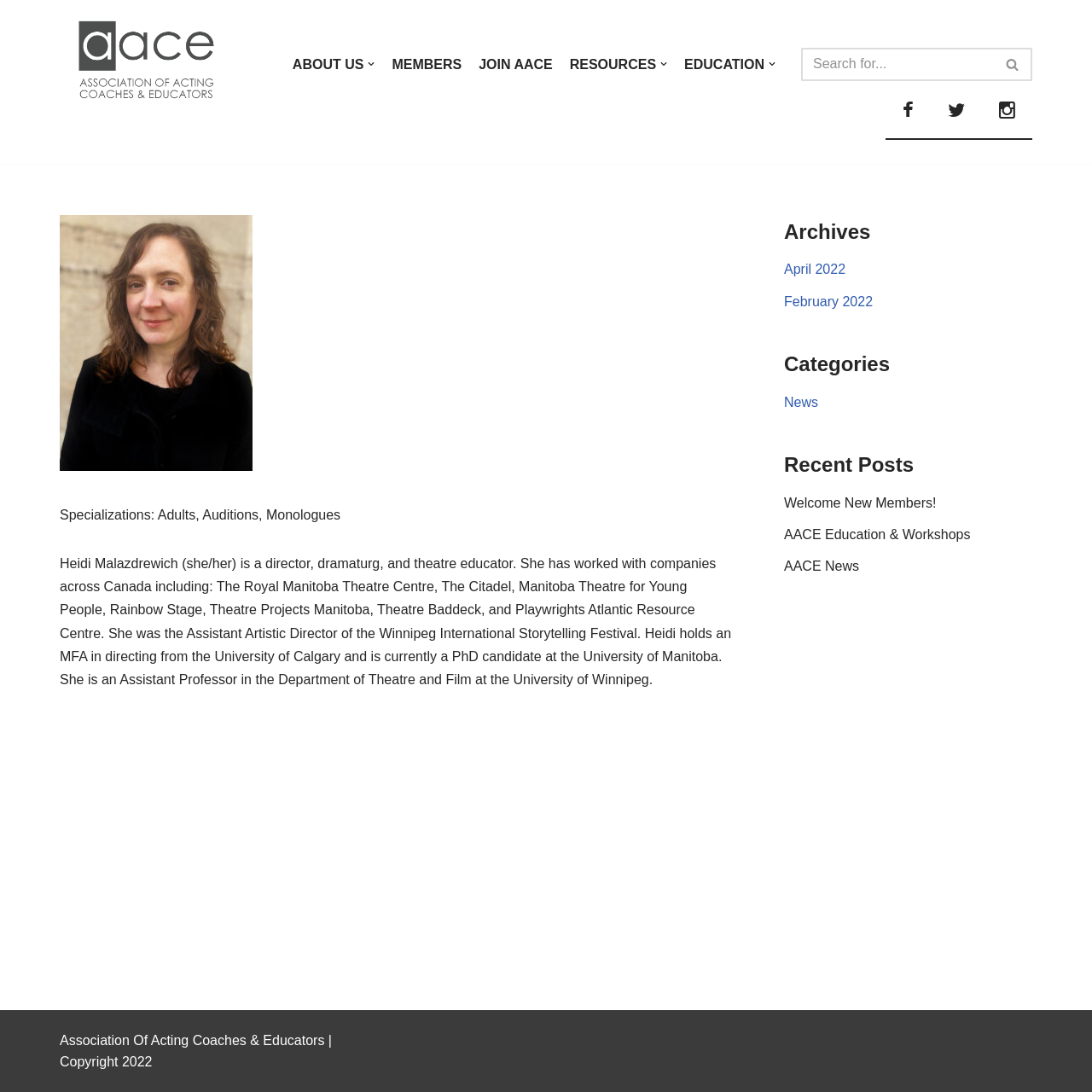Please answer the following question using a single word or phrase: 
What is the purpose of the search bar?

To search the website